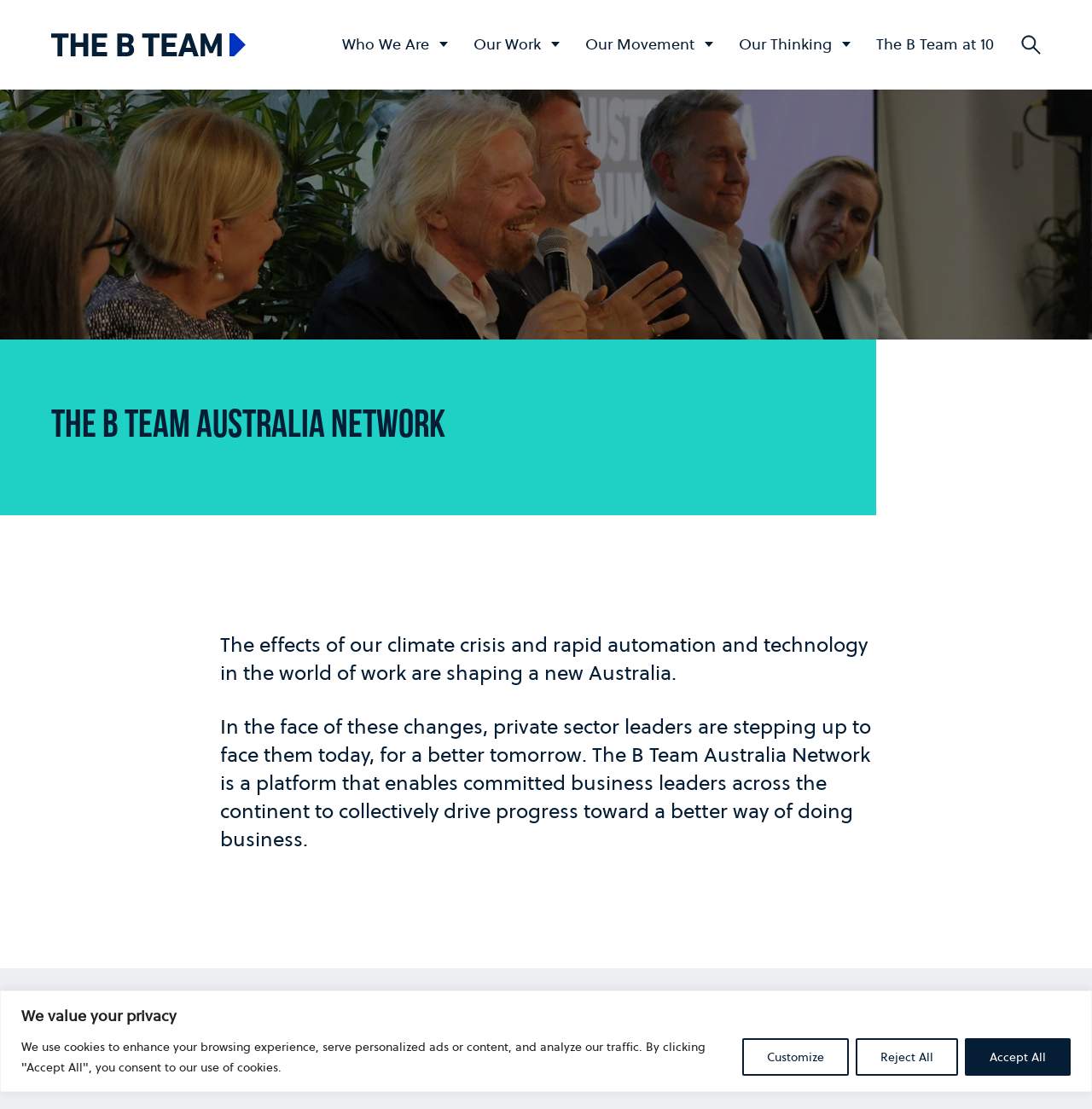Give a concise answer using one word or a phrase to the following question:
How many images are on the top navigation bar?

6